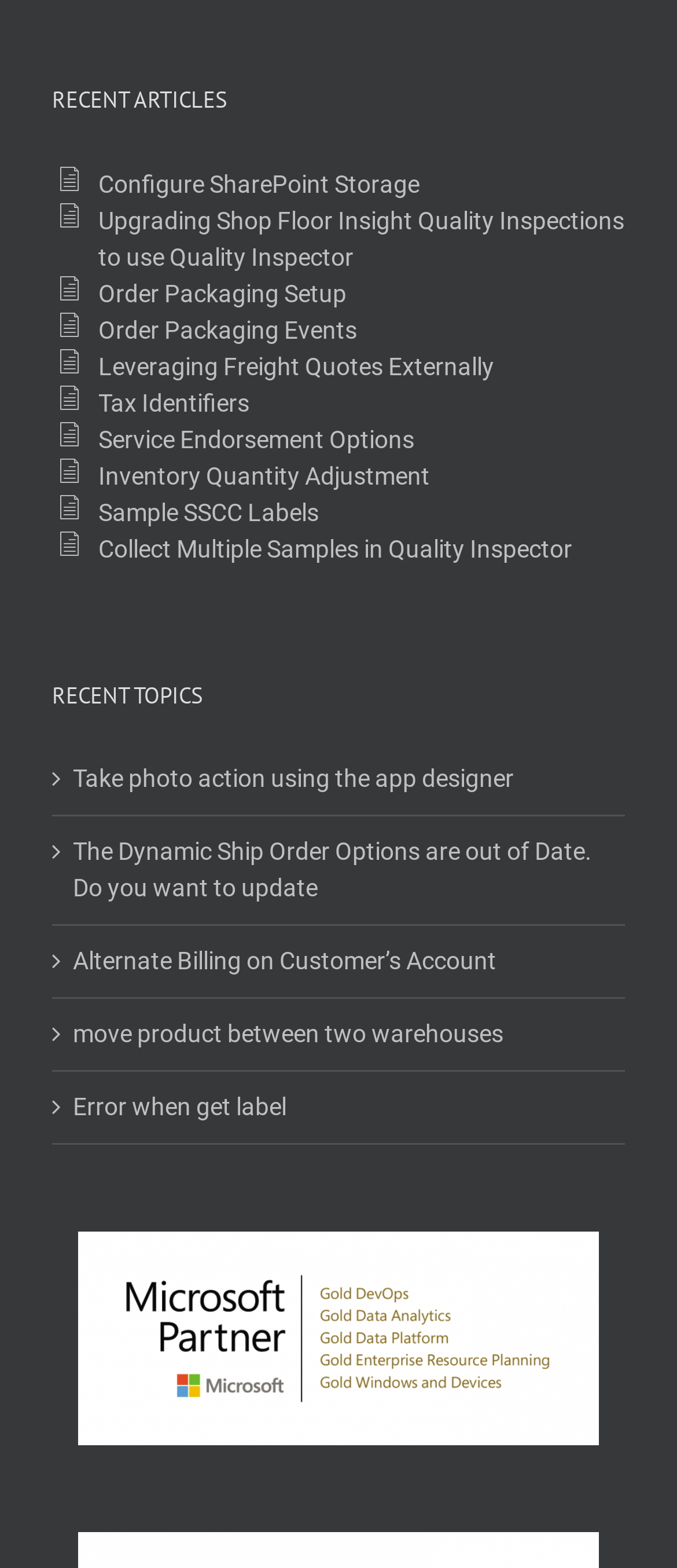Please find the bounding box coordinates of the element that must be clicked to perform the given instruction: "Take a photo action using the app designer". The coordinates should be four float numbers from 0 to 1, i.e., [left, top, right, bottom].

[0.108, 0.485, 0.897, 0.508]